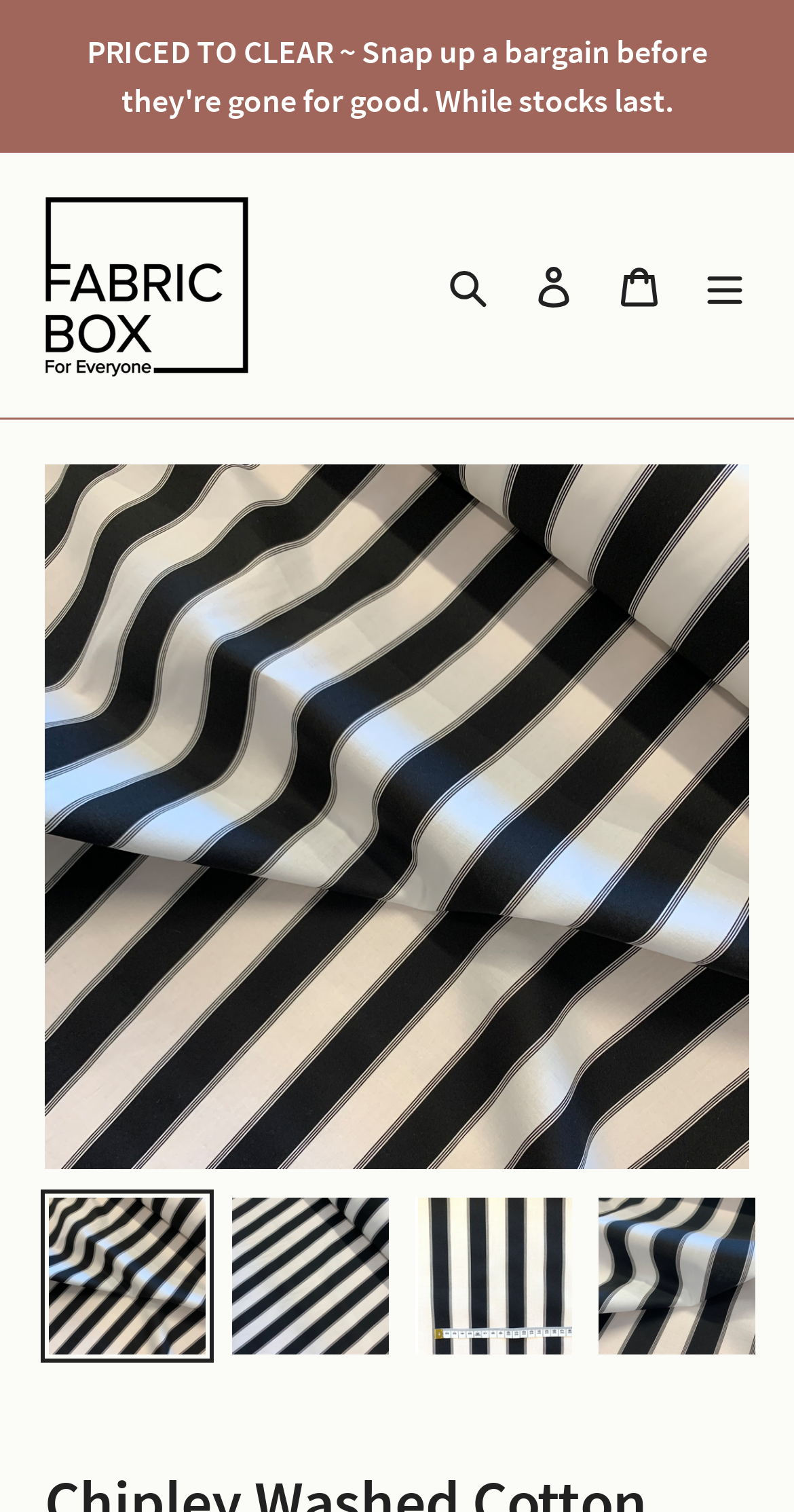Locate the bounding box of the UI element defined by this description: "alt="Fabric Box"". The coordinates should be given as four float numbers between 0 and 1, formatted as [left, top, right, bottom].

[0.056, 0.121, 0.313, 0.256]